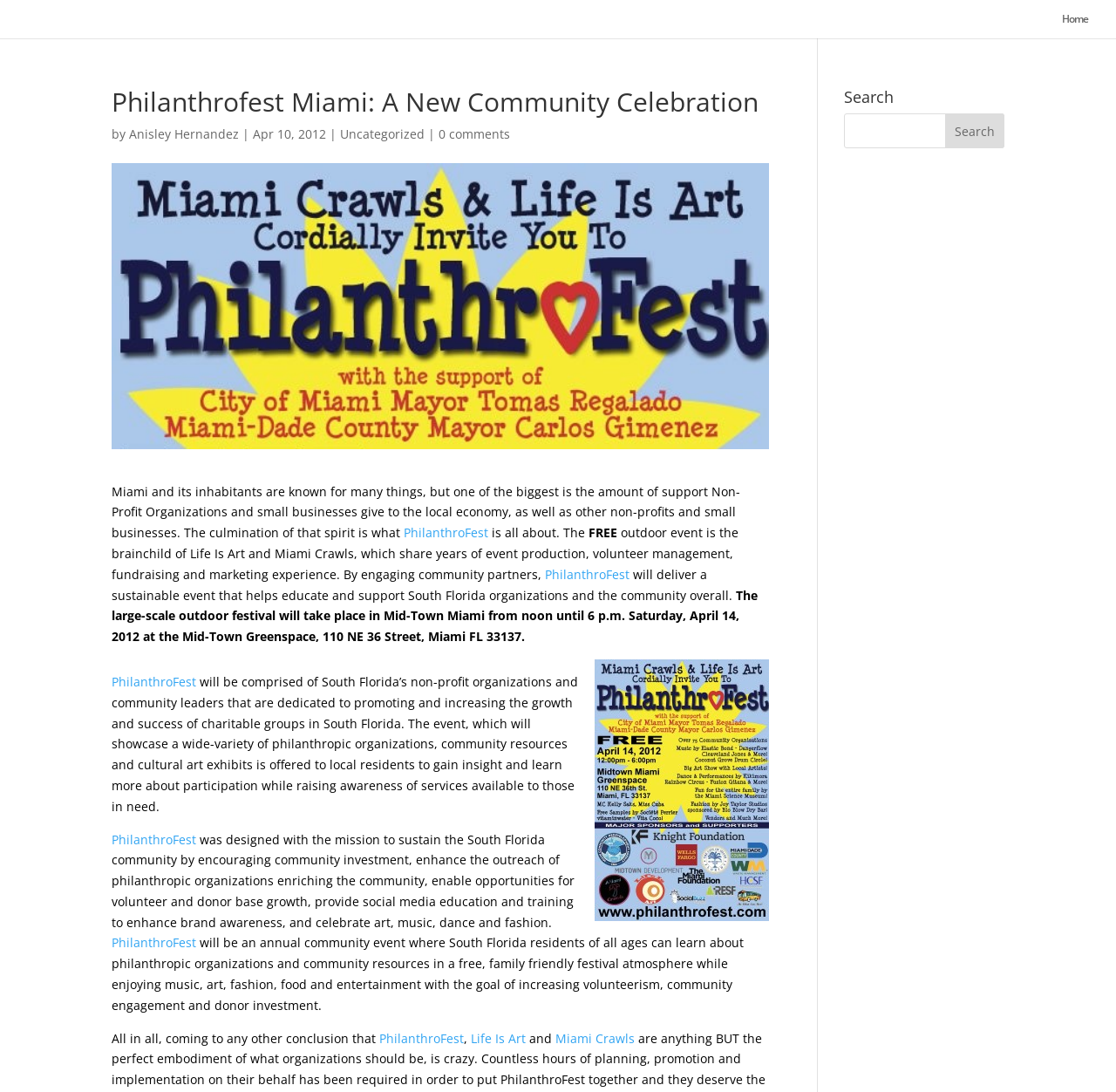Identify the bounding box coordinates of the section to be clicked to complete the task described by the following instruction: "View the image of Philanthrofest Miami 2012". The coordinates should be four float numbers between 0 and 1, formatted as [left, top, right, bottom].

[0.533, 0.604, 0.689, 0.843]